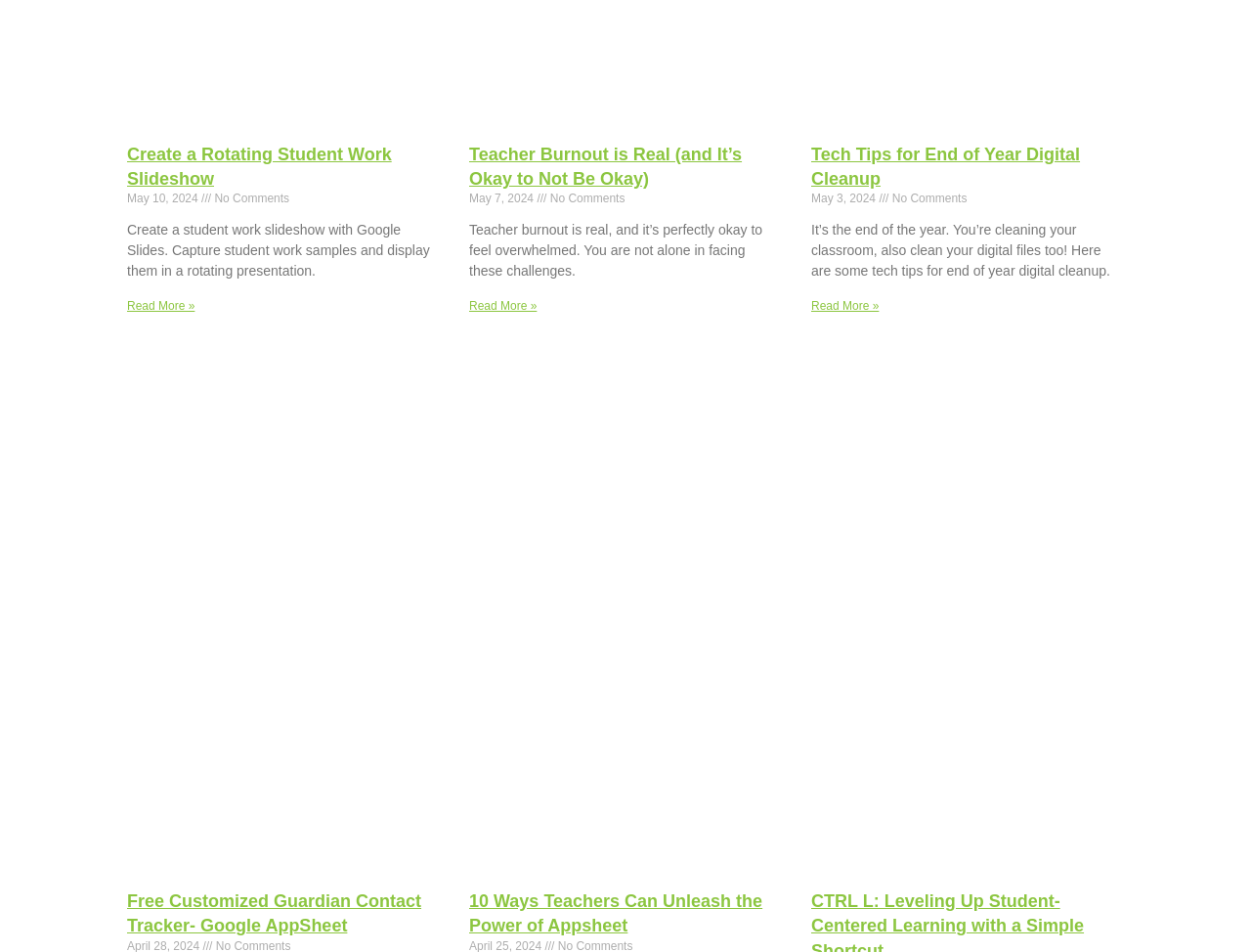Using the information from the screenshot, answer the following question thoroughly:
How many 'Read more' links are on this page?

I searched for the 'Read more' links on the page and found four of them, each associated with a different article.